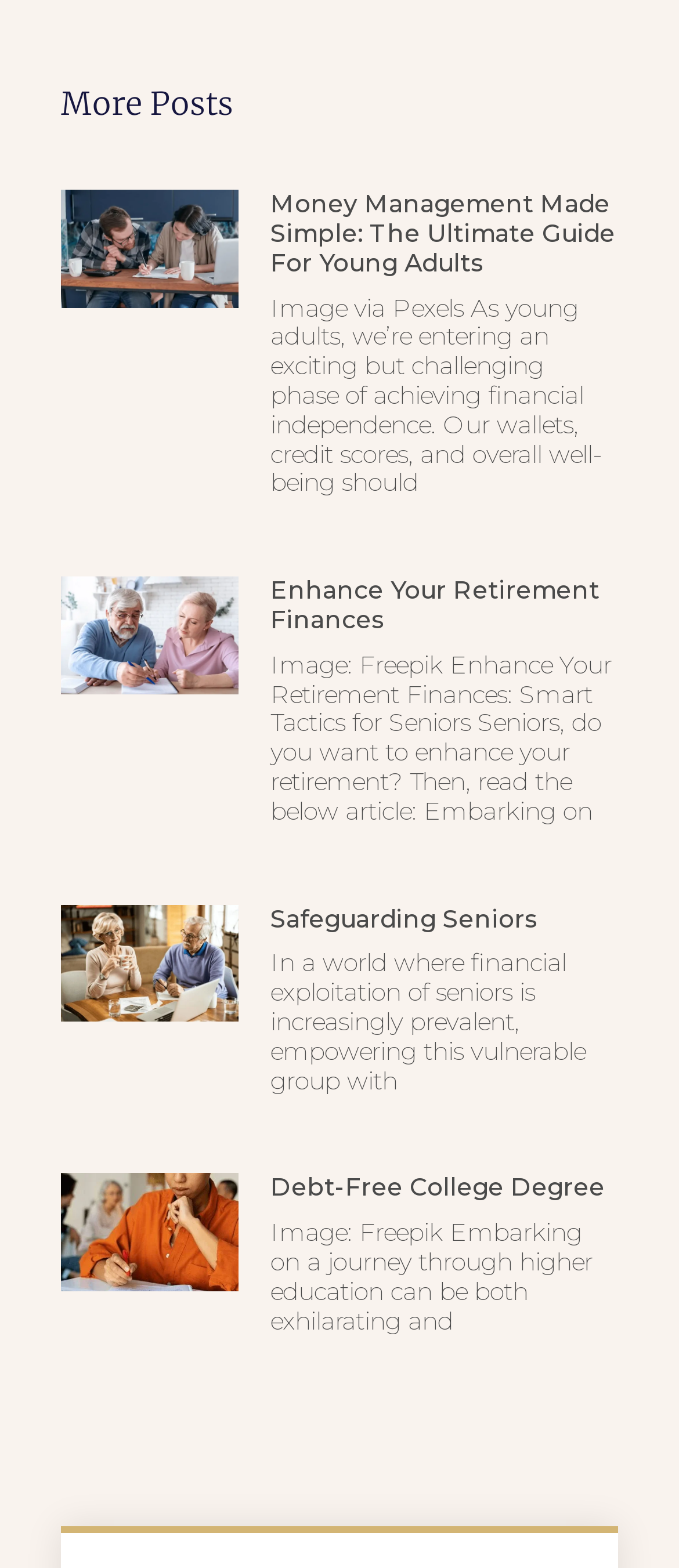What is the title of the first article? Observe the screenshot and provide a one-word or short phrase answer.

Money Management Made Simple